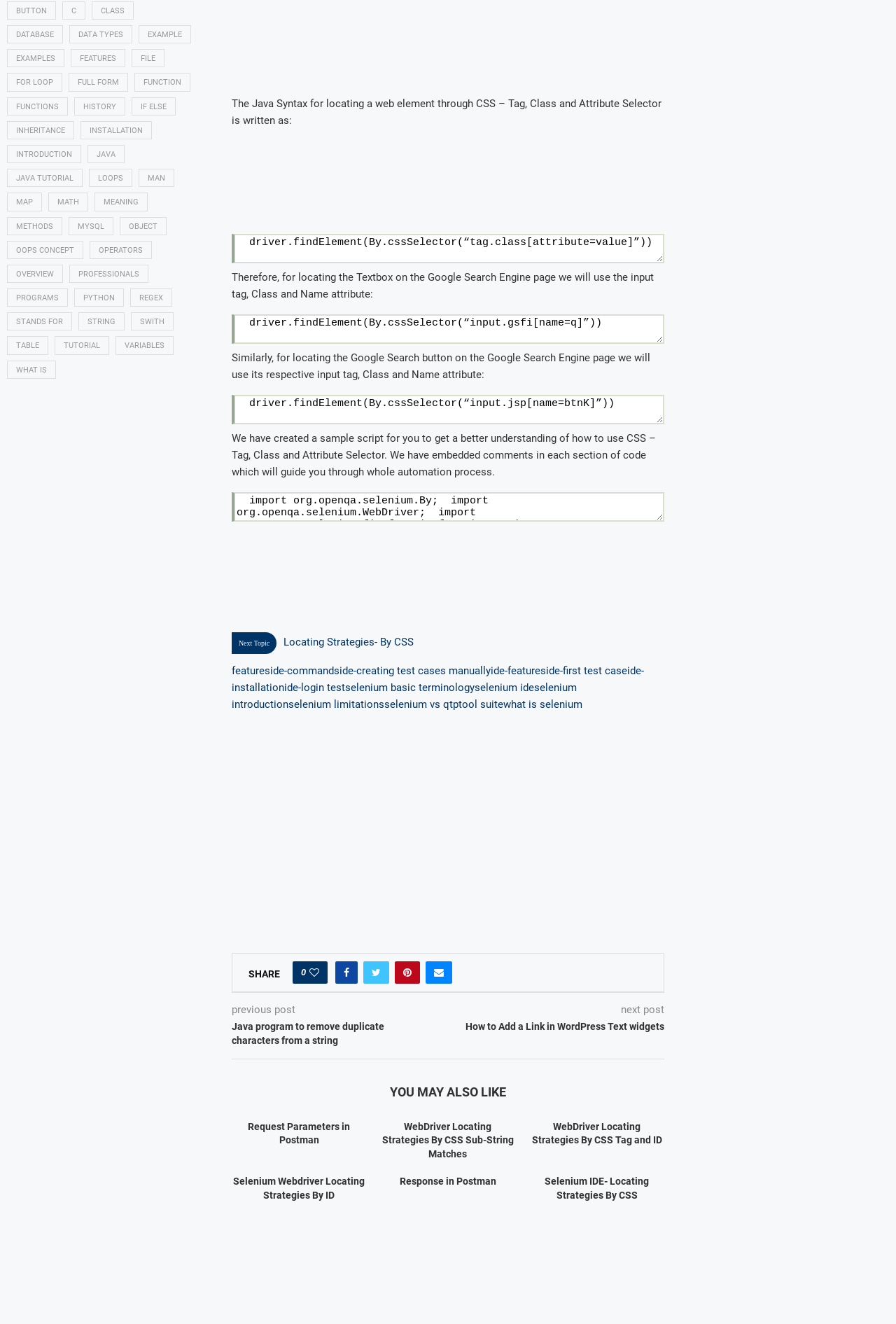What is the topic of the next post?
Please answer the question as detailed as possible based on the image.

The topic of the next post is a Java program to remove duplicate characters from a string, as indicated by the link at the bottom of the webpage.